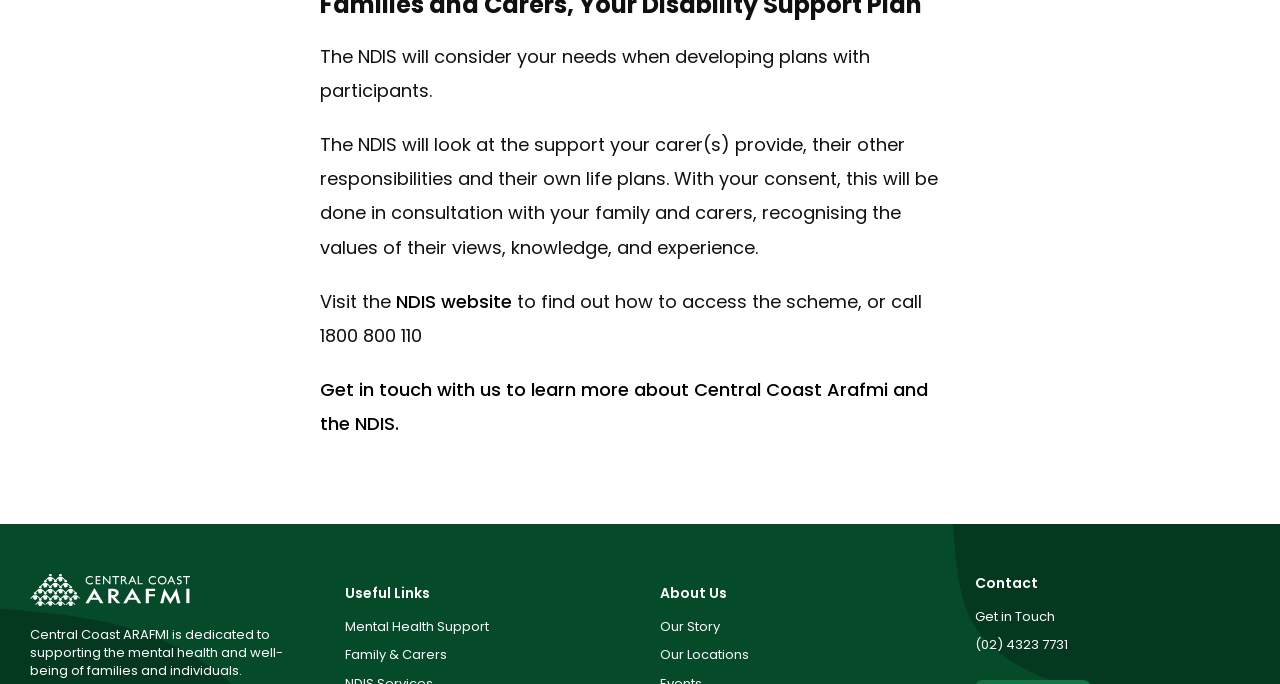Please identify the bounding box coordinates of the element's region that needs to be clicked to fulfill the following instruction: "go to the homepage". The bounding box coordinates should consist of four float numbers between 0 and 1, i.e., [left, top, right, bottom].

[0.023, 0.839, 0.148, 0.885]